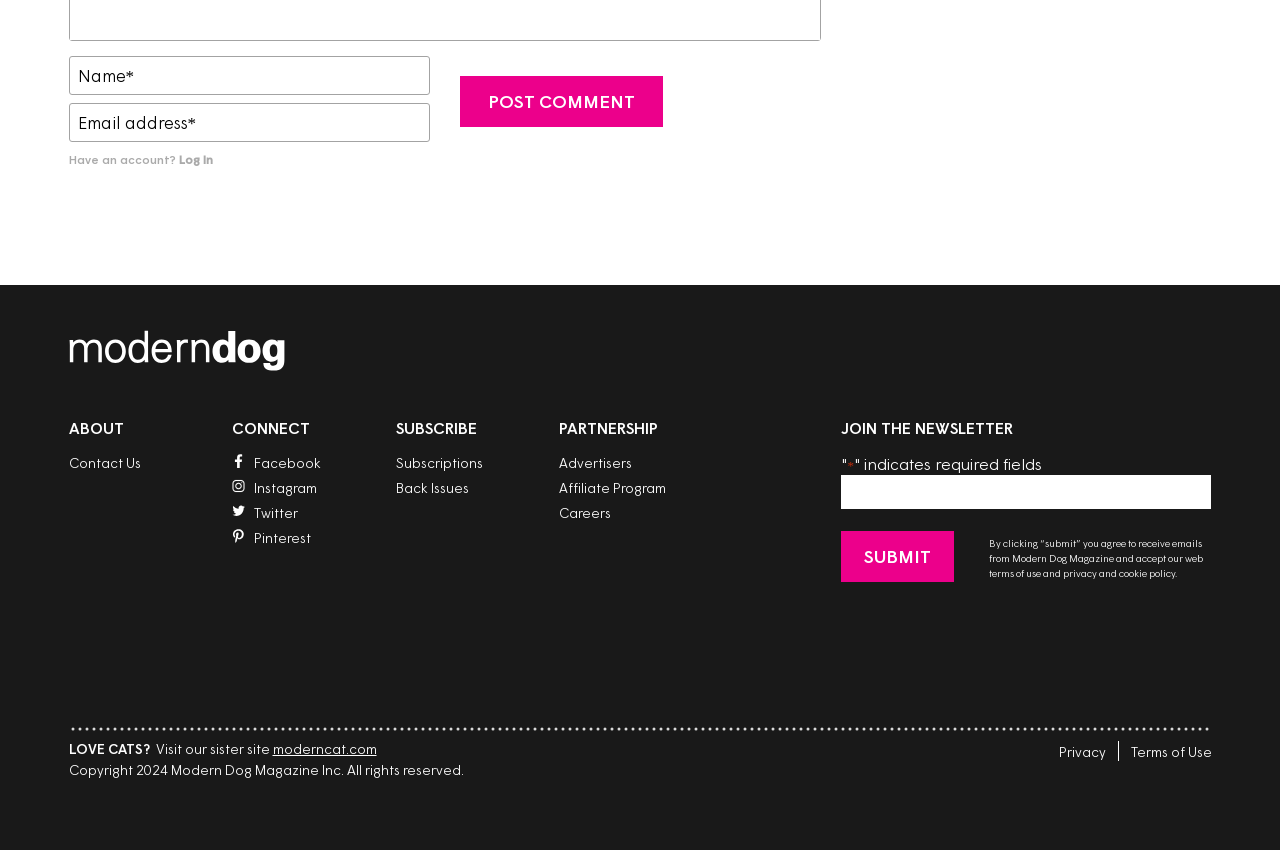Locate the bounding box coordinates of the item that should be clicked to fulfill the instruction: "Visit the Facebook page".

[0.198, 0.534, 0.251, 0.554]